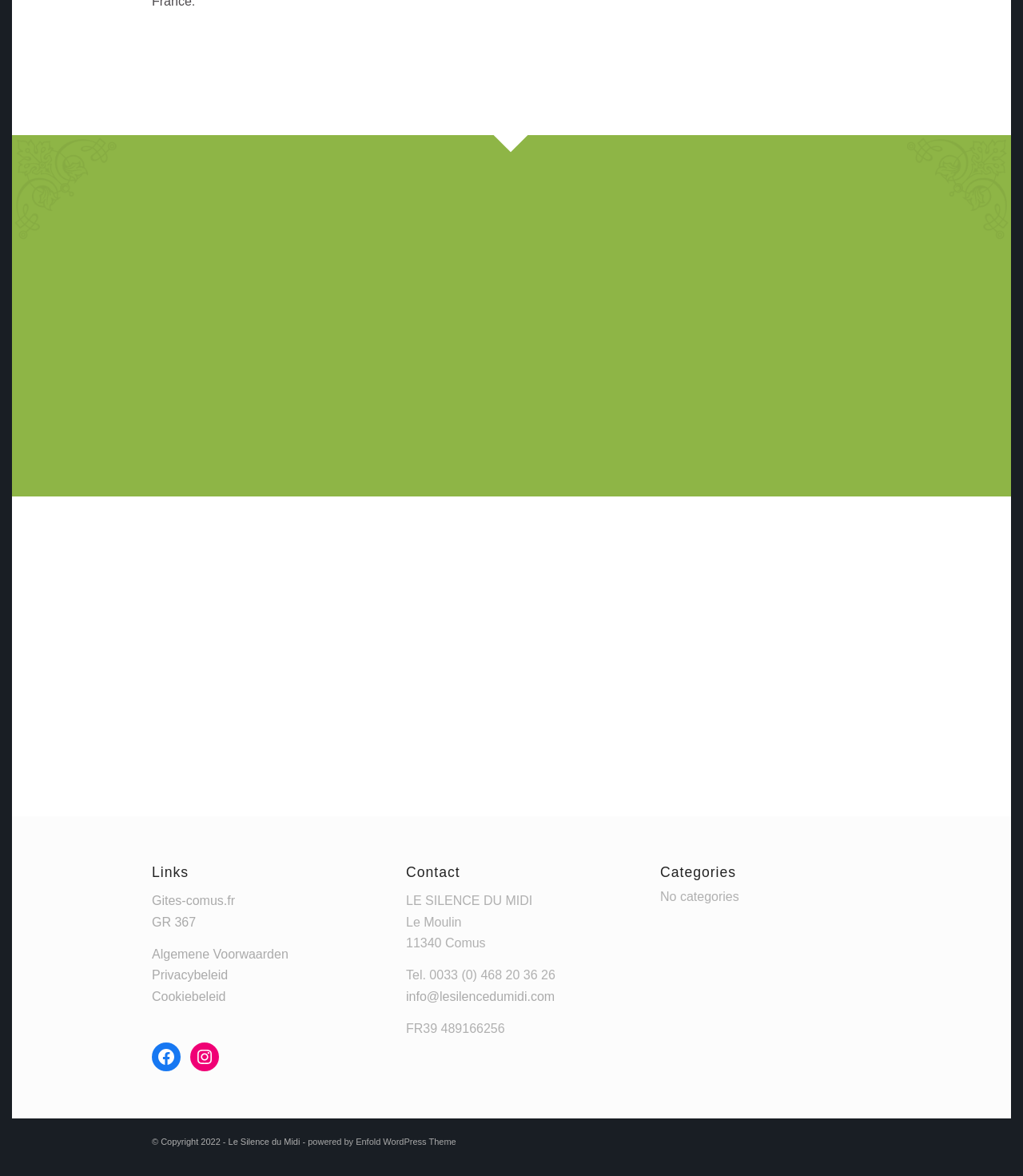Pinpoint the bounding box coordinates of the element you need to click to execute the following instruction: "Get in touch". The bounding box should be represented by four float numbers between 0 and 1, in the format [left, top, right, bottom].

[0.483, 0.272, 0.835, 0.302]